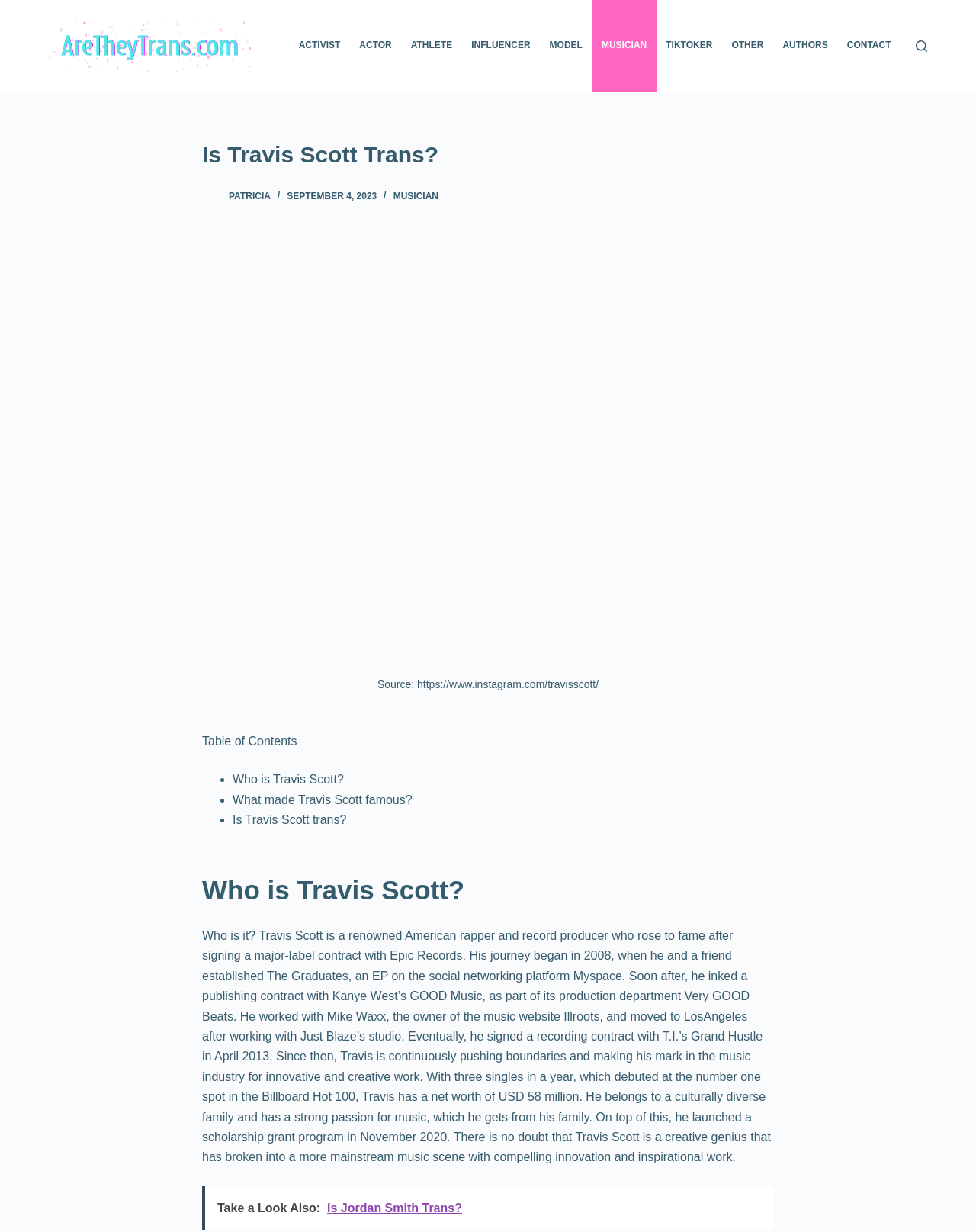Please determine the bounding box of the UI element that matches this description: Skip to content. The coordinates should be given as (top-left x, top-left y, bottom-right x, bottom-right y), with all values between 0 and 1.

[0.0, 0.0, 0.031, 0.012]